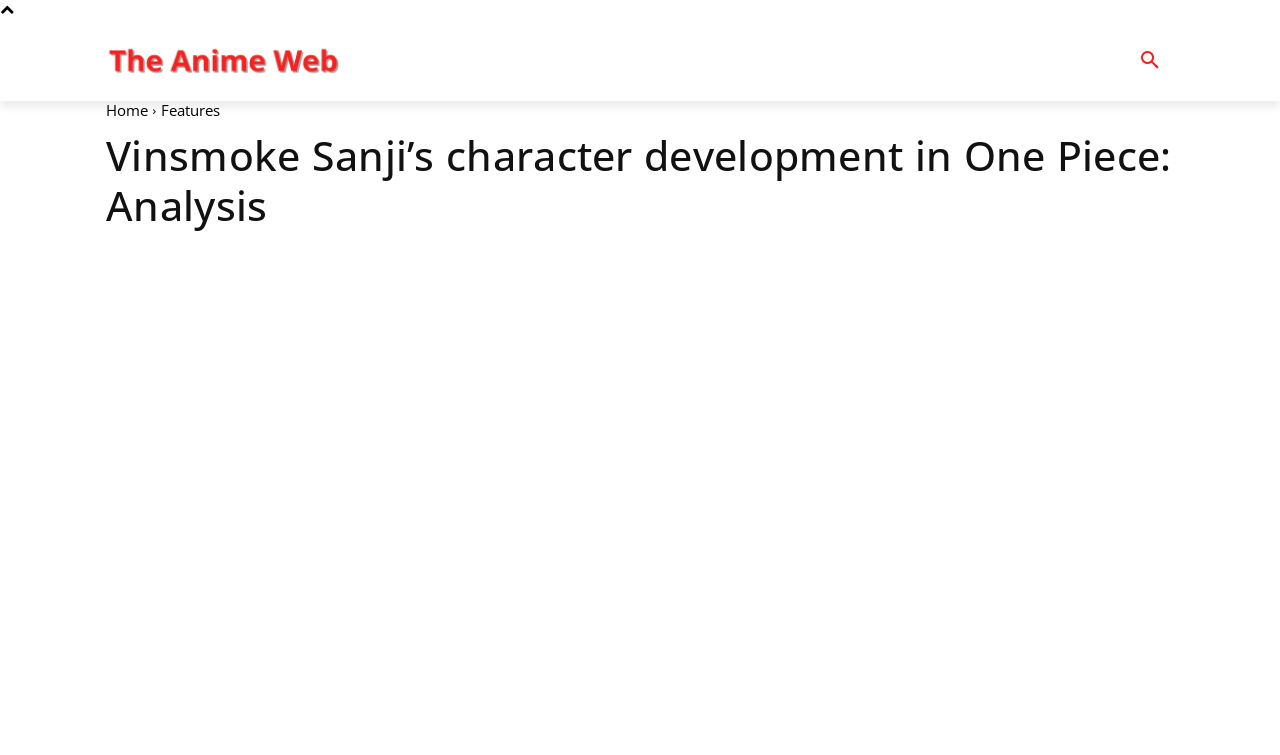Please identify the bounding box coordinates of the element I should click to complete this instruction: 'view NEWS page'. The coordinates should be given as four float numbers between 0 and 1, like this: [left, top, right, bottom].

[0.583, 0.028, 0.637, 0.134]